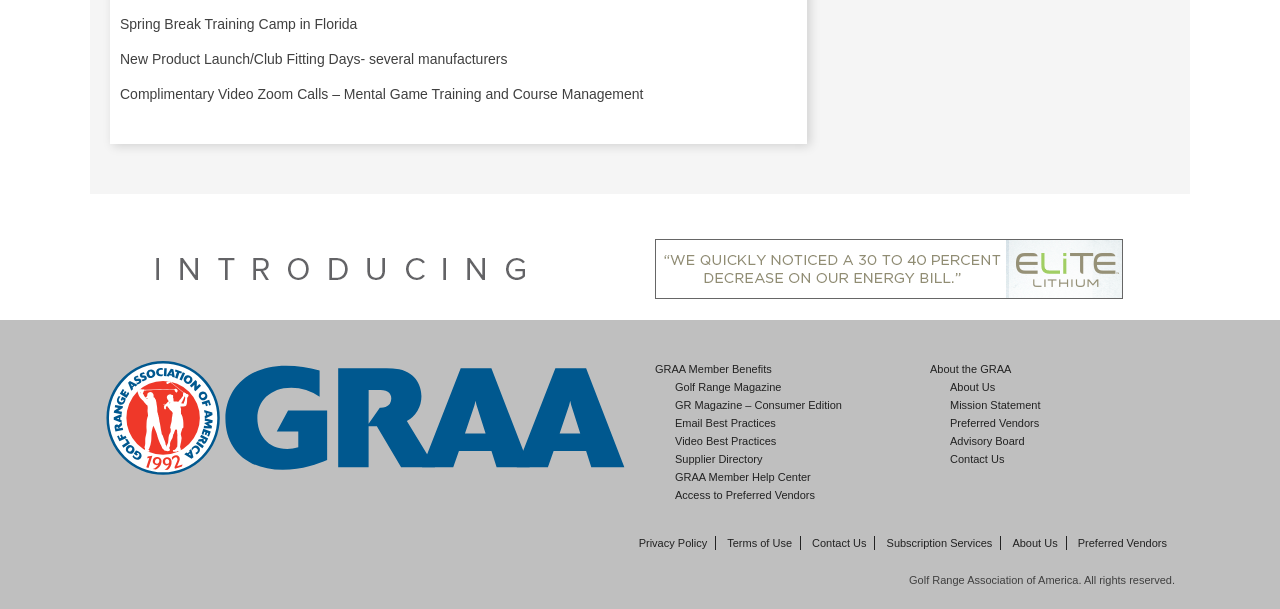Locate the bounding box of the UI element with the following description: "GR Magazine – Consumer Edition".

[0.527, 0.656, 0.658, 0.675]